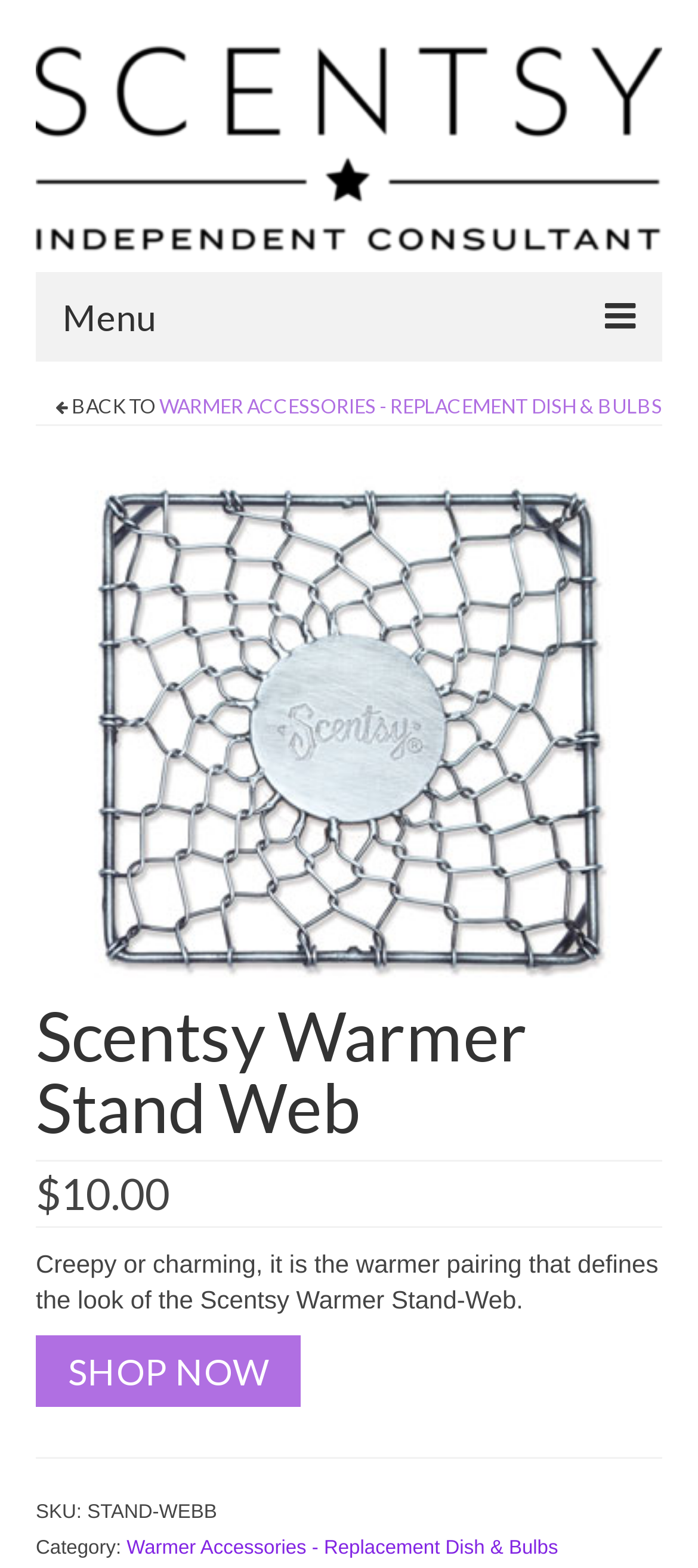Given the description "Menu", provide the bounding box coordinates of the corresponding UI element.

[0.051, 0.174, 0.949, 0.231]